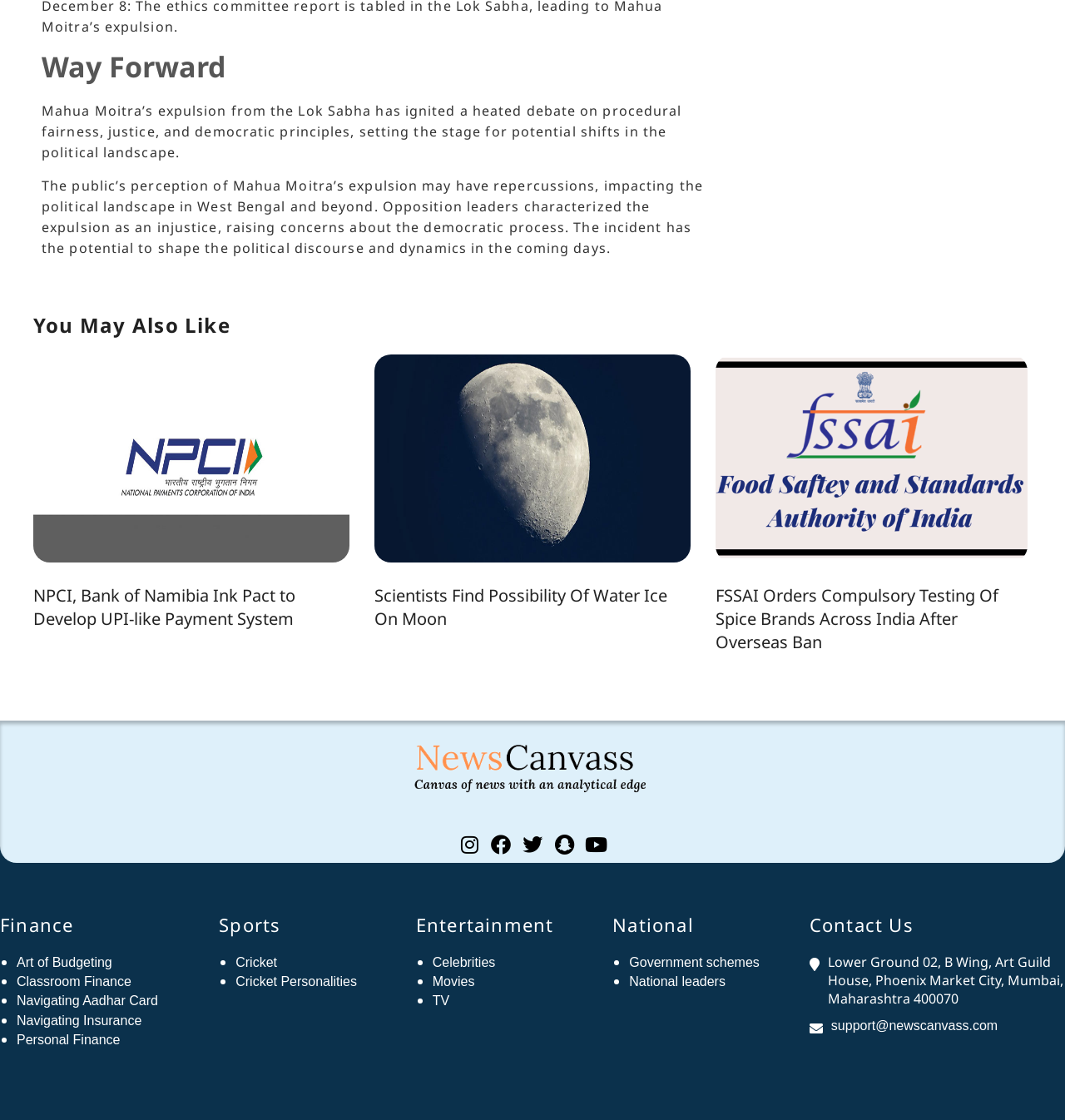Extract the bounding box of the UI element described as: "Art of Budgeting".

[0.016, 0.853, 0.105, 0.865]